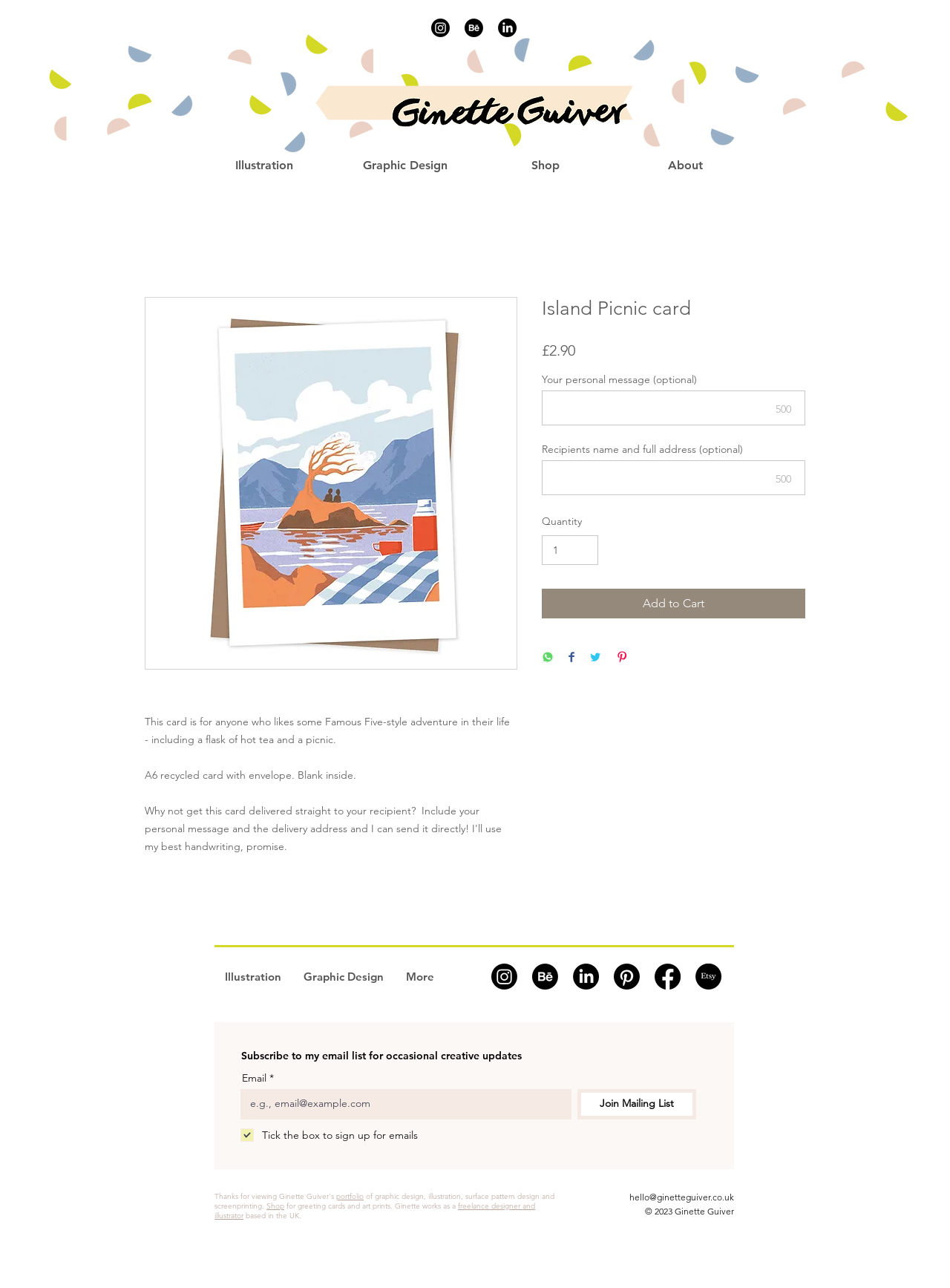Pinpoint the bounding box coordinates of the clickable element to carry out the following instruction: "Enter your personal message in the text box."

[0.57, 0.303, 0.848, 0.33]